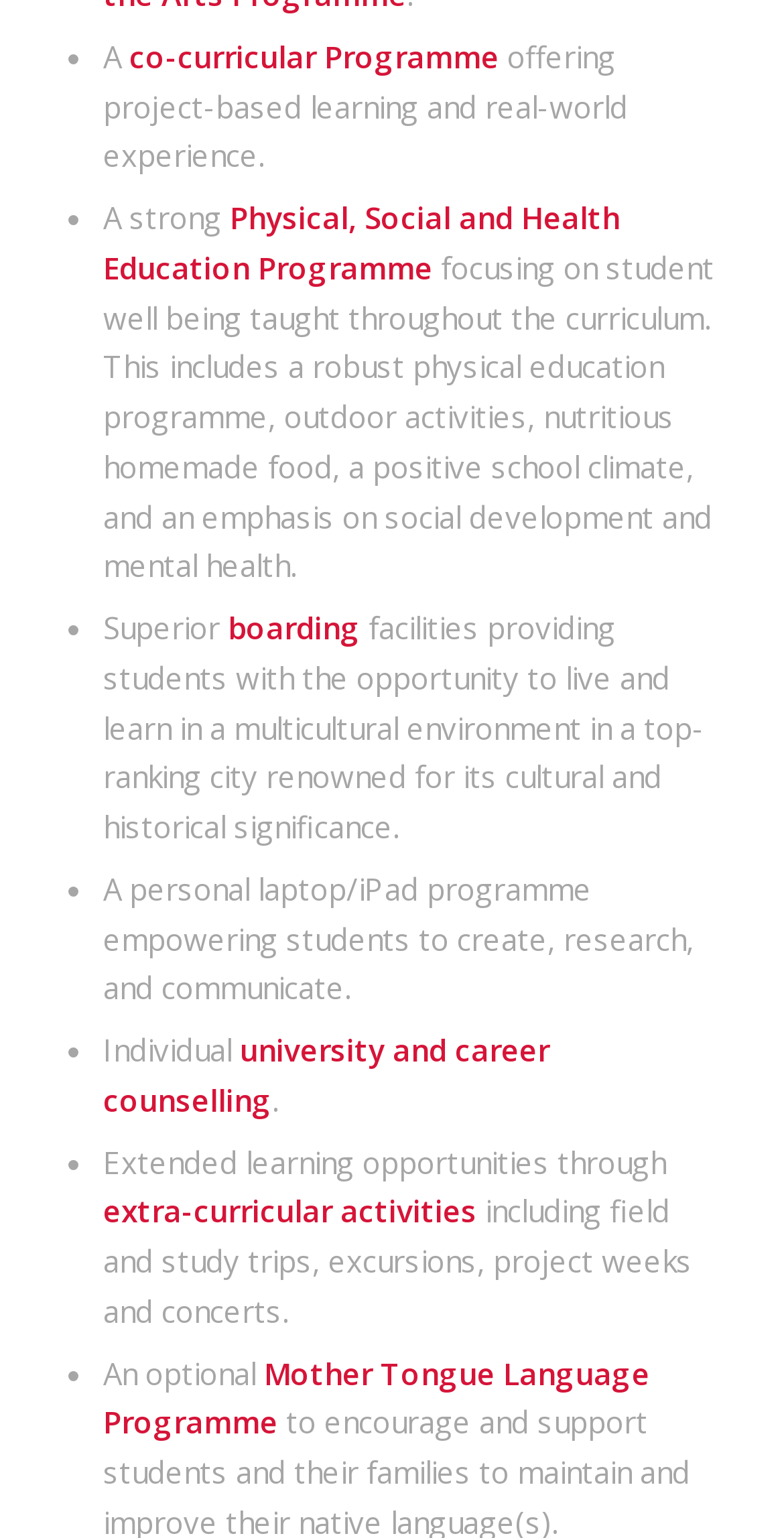What is the focus of the Physical, Social and Health Education Programme?
Offer a detailed and full explanation in response to the question.

Based on the webpage, the Physical, Social and Health Education Programme focuses on student well being, which is taught throughout the curriculum and includes a robust physical education programme, outdoor activities, nutritious homemade food, a positive school climate, and an emphasis on social development and mental health.